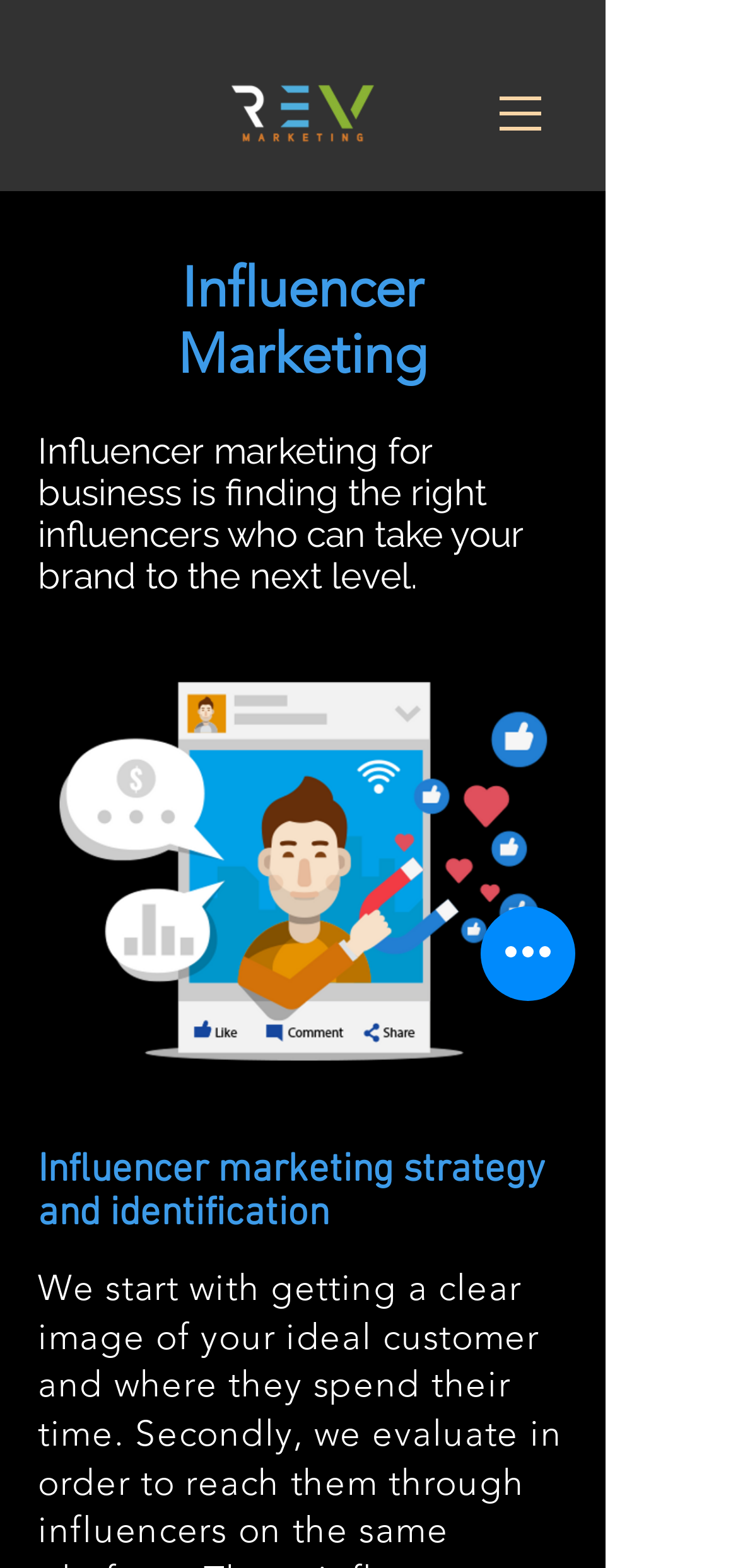Provide a brief response to the question below using one word or phrase:
What is the main topic of this webpage?

Influencer Marketing